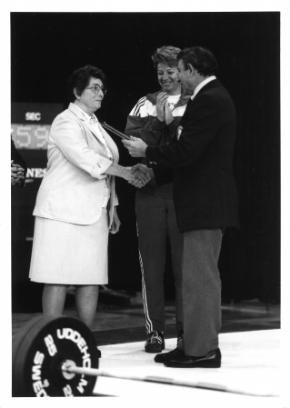Generate an in-depth description of the image.

The image captures a significant moment in women's weightlifting history during a competitive event. Three individuals are prominently featured: a woman in a formal white suit and glasses is shaking hands with a man in a suit, likely representing a figure of authority or recognition in the sport. Next to them, another woman dressed in athletic gear looks on, her expression one of pride and enthusiasm. This scene unfolds on a weightlifting platform, with visible equipment in the foreground. 

The context of this image is relevant to the advancement of women in sports, highlighting Judy Glenney's contributions and participation in competitions during a time when women's weightlifting was gaining traction in the 1970s and early 1980s. Judy recalls her experiences breaking barriers and competing, alongside influential figures such as Mabel Rader, a magazine owner, and Murray Levin, a former president of USA Weightlifting, who played significant roles in advocating for women's involvement in the sport. The image thus symbolizes a pivotal moment in the journey toward gender equality in weightlifting.